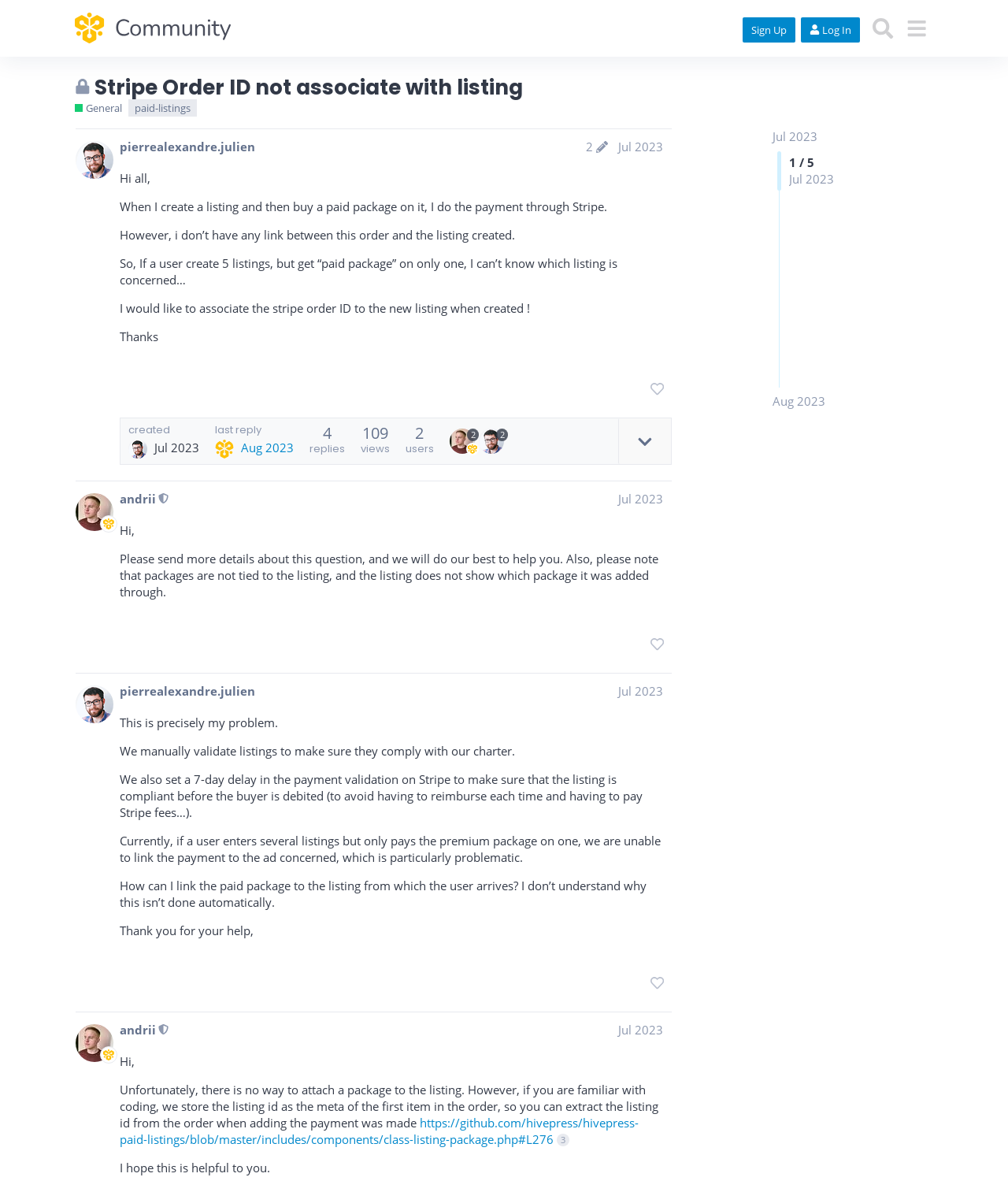Please identify the bounding box coordinates of the element I should click to complete this instruction: 'Like this post'. The coordinates should be given as four float numbers between 0 and 1, like this: [left, top, right, bottom].

[0.637, 0.315, 0.666, 0.337]